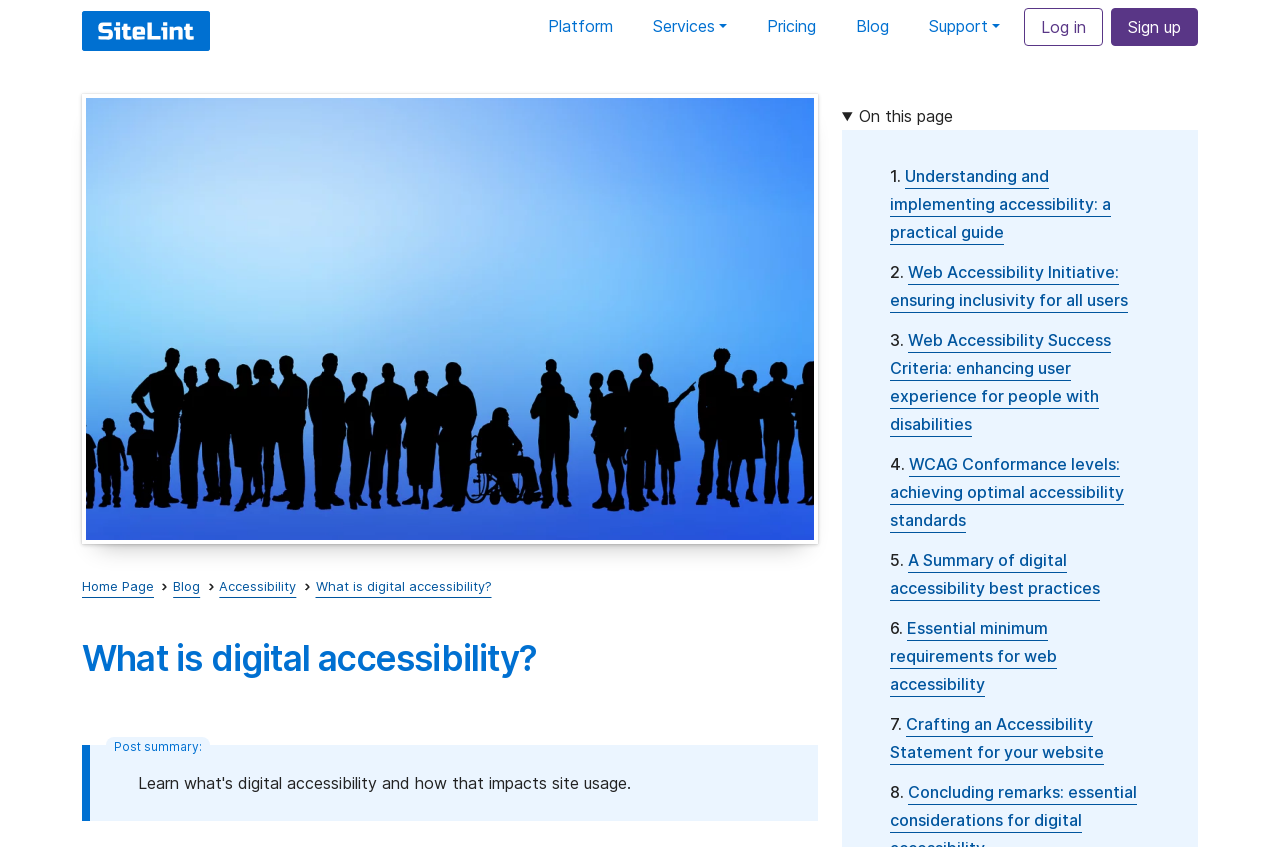Identify the bounding box coordinates of the clickable section necessary to follow the following instruction: "Write a message". The coordinates should be presented as four float numbers from 0 to 1, i.e., [left, top, right, bottom].

None